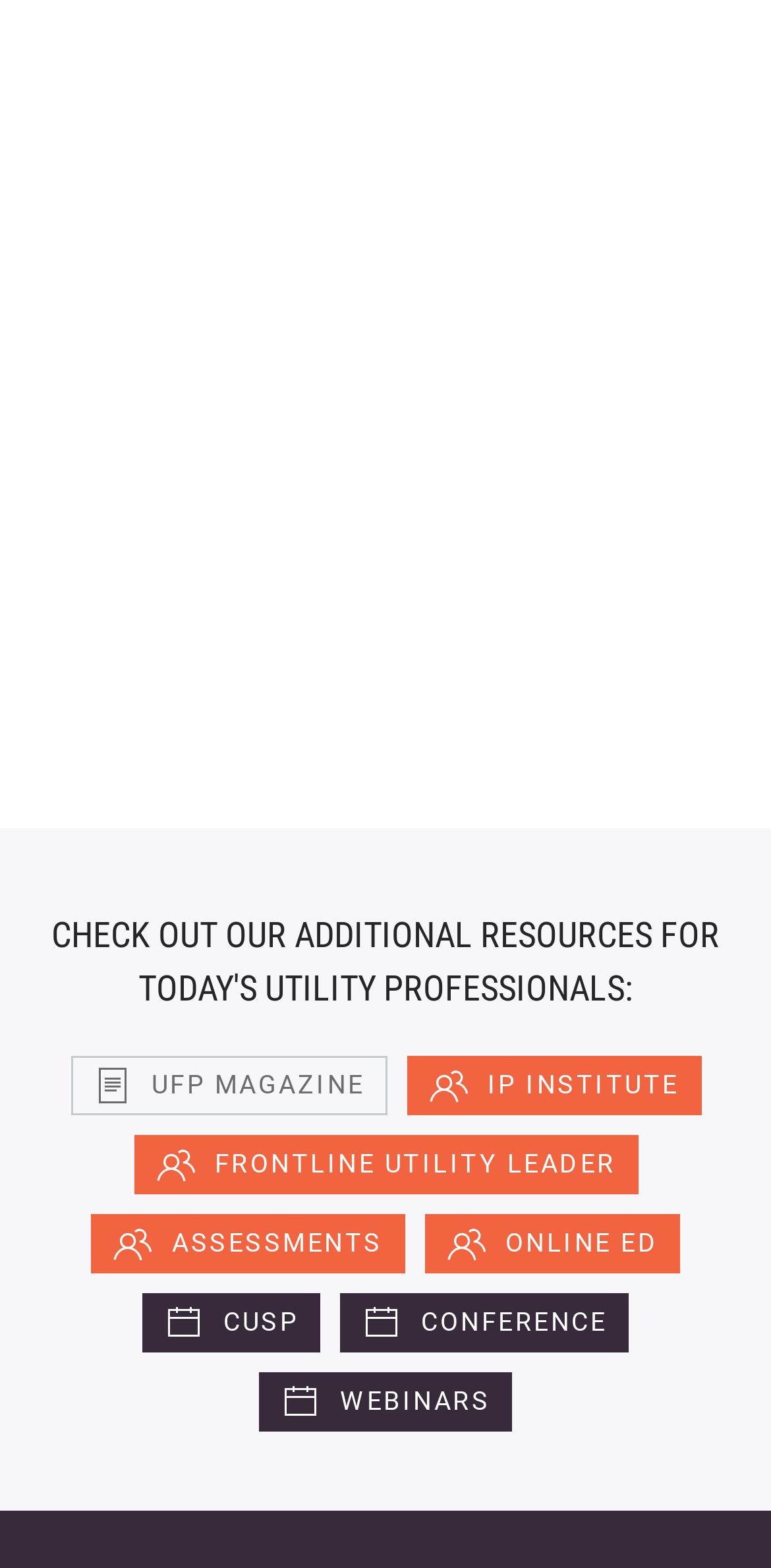What is the topic of the additional resources section?
We need a detailed and meticulous answer to the question.

I found the heading 'CHECK OUT OUR ADDITIONAL RESOURCES FOR TODAY'S UTILITY PROFESSIONALS:' which indicates that the section below it provides additional resources for utility professionals.